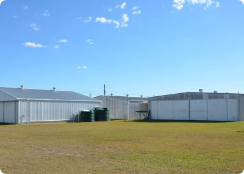Explain in detail what you see in the image.

The image showcases the clubrooms of the Watts Bridge Memorial Airfield, located in Queensland, Australia. Surrounded by a grassy field under a clear blue sky, the scene features several structures with a combination of metal and wooden exteriors. Visible in the foreground are green water tanks, reflecting the airfield's commitment to sustainability. The clubrooms serve as a vital meeting place for the Lease Holders Group, which meets regularly to discuss relevant issues for airfield leaseholders, including those with private hangar, commercial, or chalet site leases. This image captures the operational essence of the airfield while highlighting the infrastructure that supports community activities and governance.